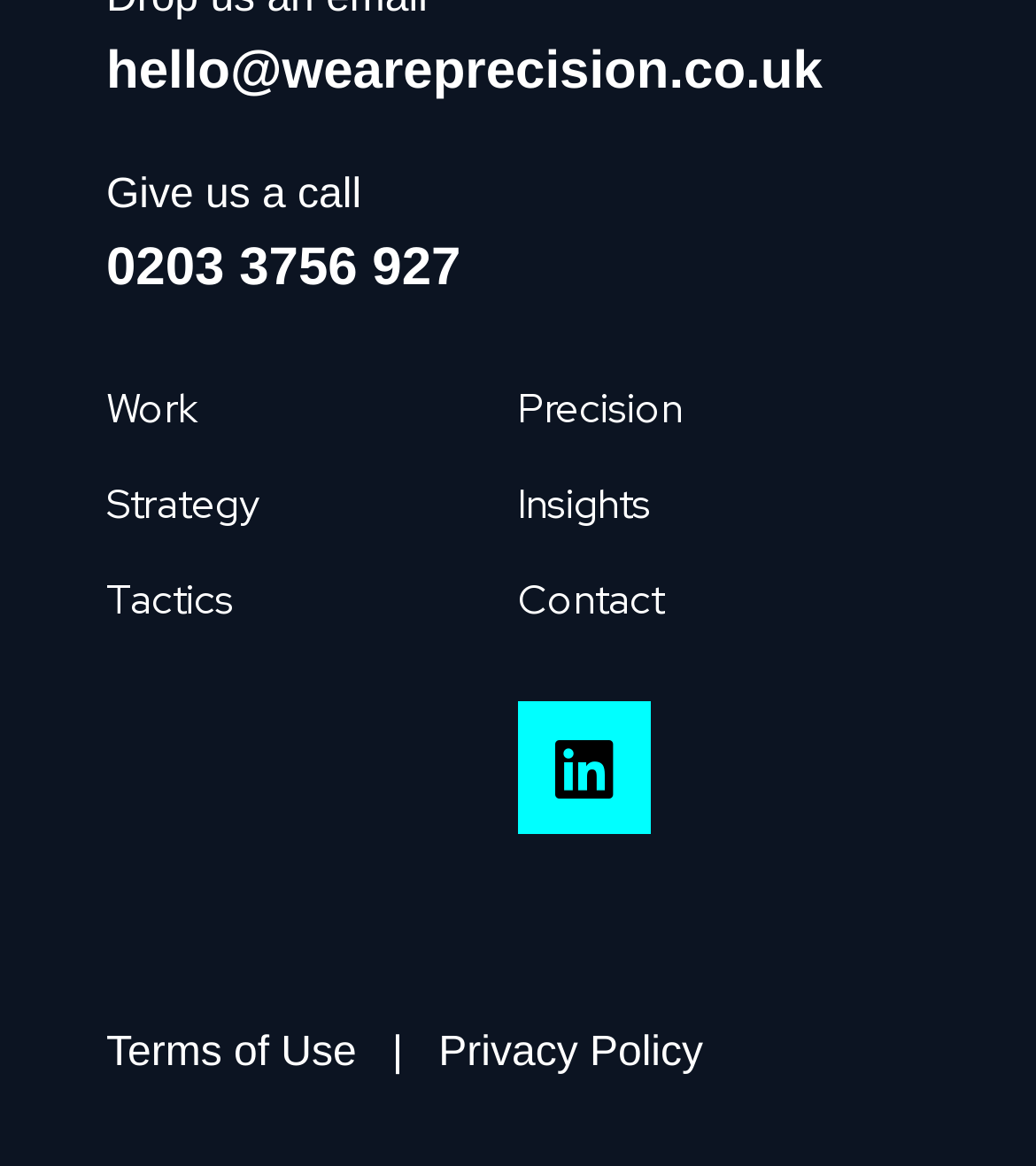What are the main categories on the website?
Refer to the image and provide a one-word or short phrase answer.

Work, Strategy, Tactics, Precision, Insights, Contact